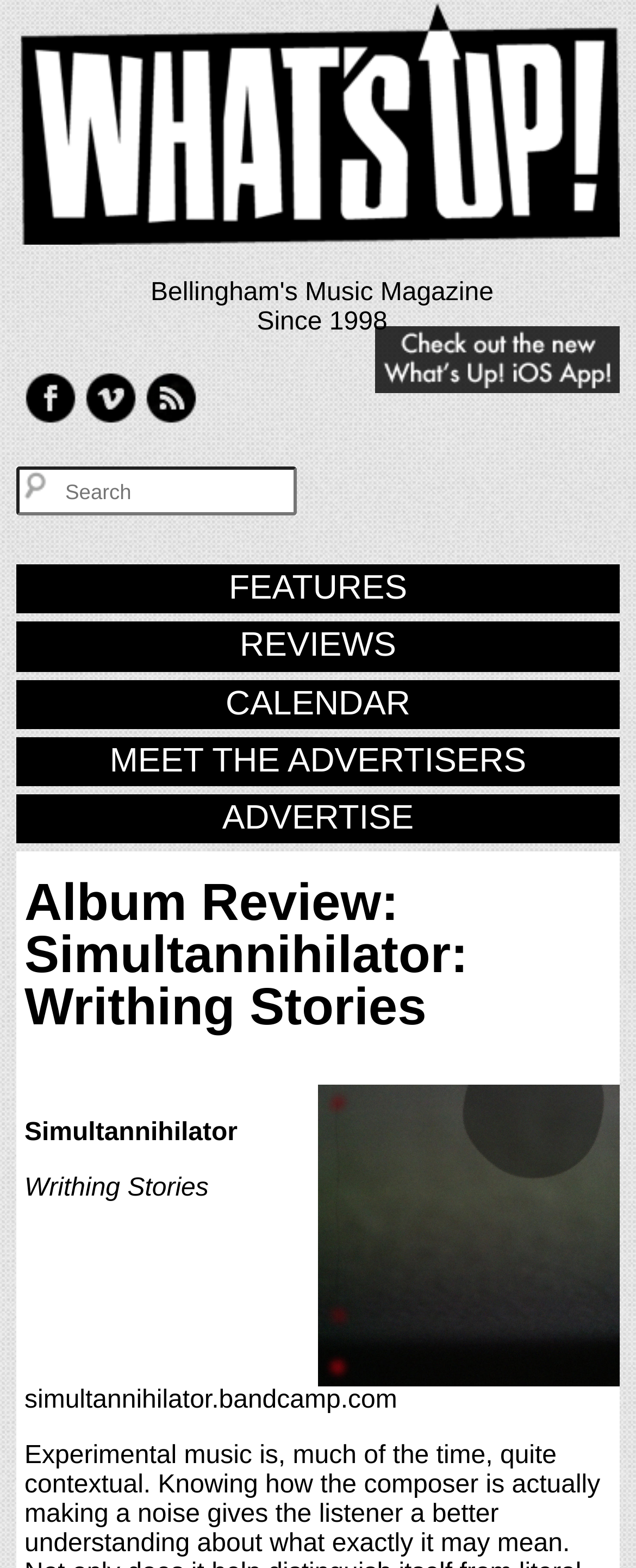Please find the bounding box coordinates of the clickable region needed to complete the following instruction: "Visit Facebook page". The bounding box coordinates must consist of four float numbers between 0 and 1, i.e., [left, top, right, bottom].

[0.026, 0.237, 0.121, 0.276]